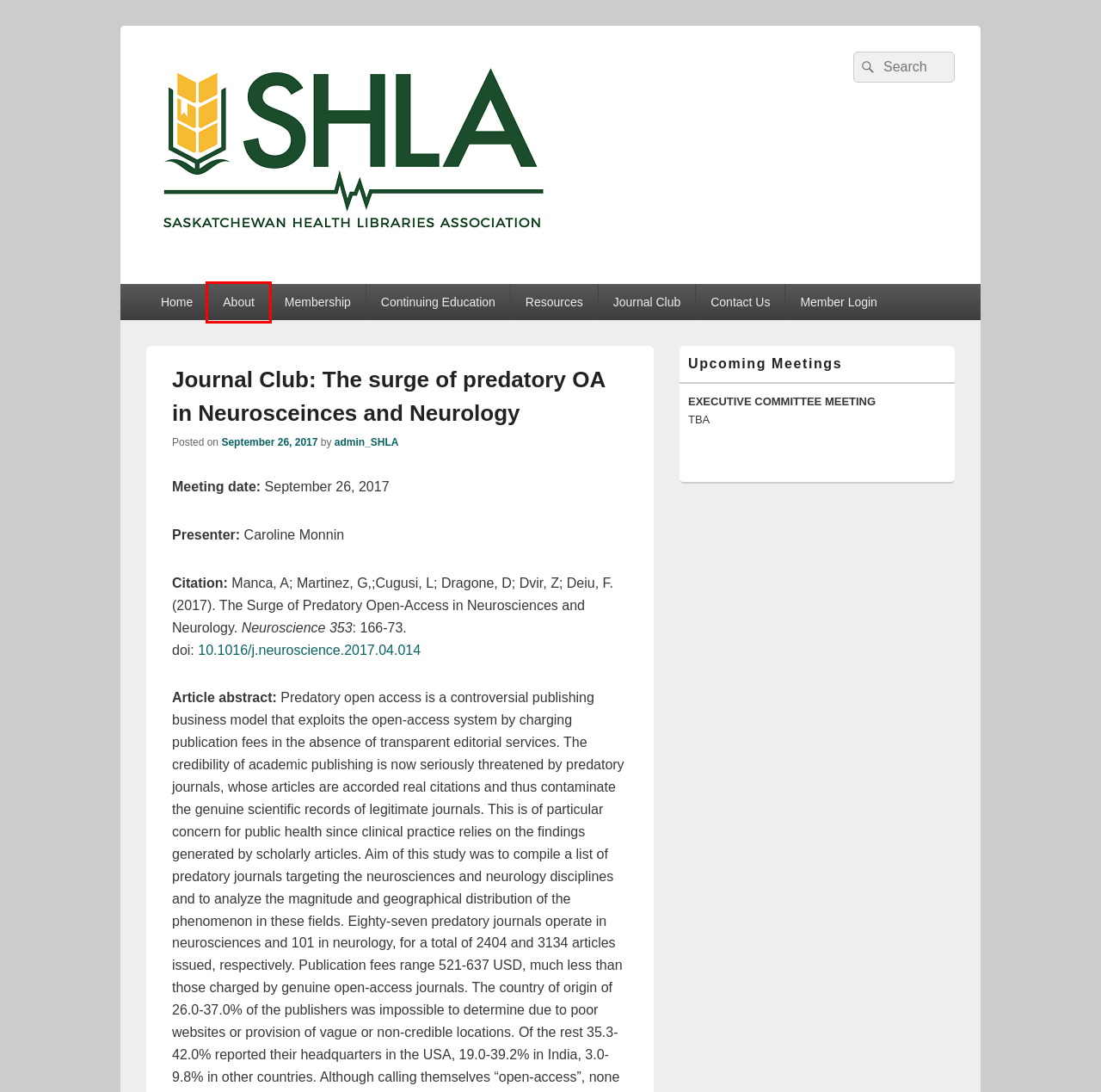With the provided webpage screenshot containing a red bounding box around a UI element, determine which description best matches the new webpage that appears after clicking the selected element. The choices are:
A. Resources – Saskatchewan Health Libraries Association
B. Journal Club – Saskatchewan Health Libraries Association
C. admin_SHLA – Saskatchewan Health Libraries Association
D. Upcoming Events – Saskatchewan Health Libraries Association
E. Saskatchewan Health Libraries Association
F. Member Login – Saskatchewan Health Libraries Association
G. href.li
H. About – Saskatchewan Health Libraries Association

H